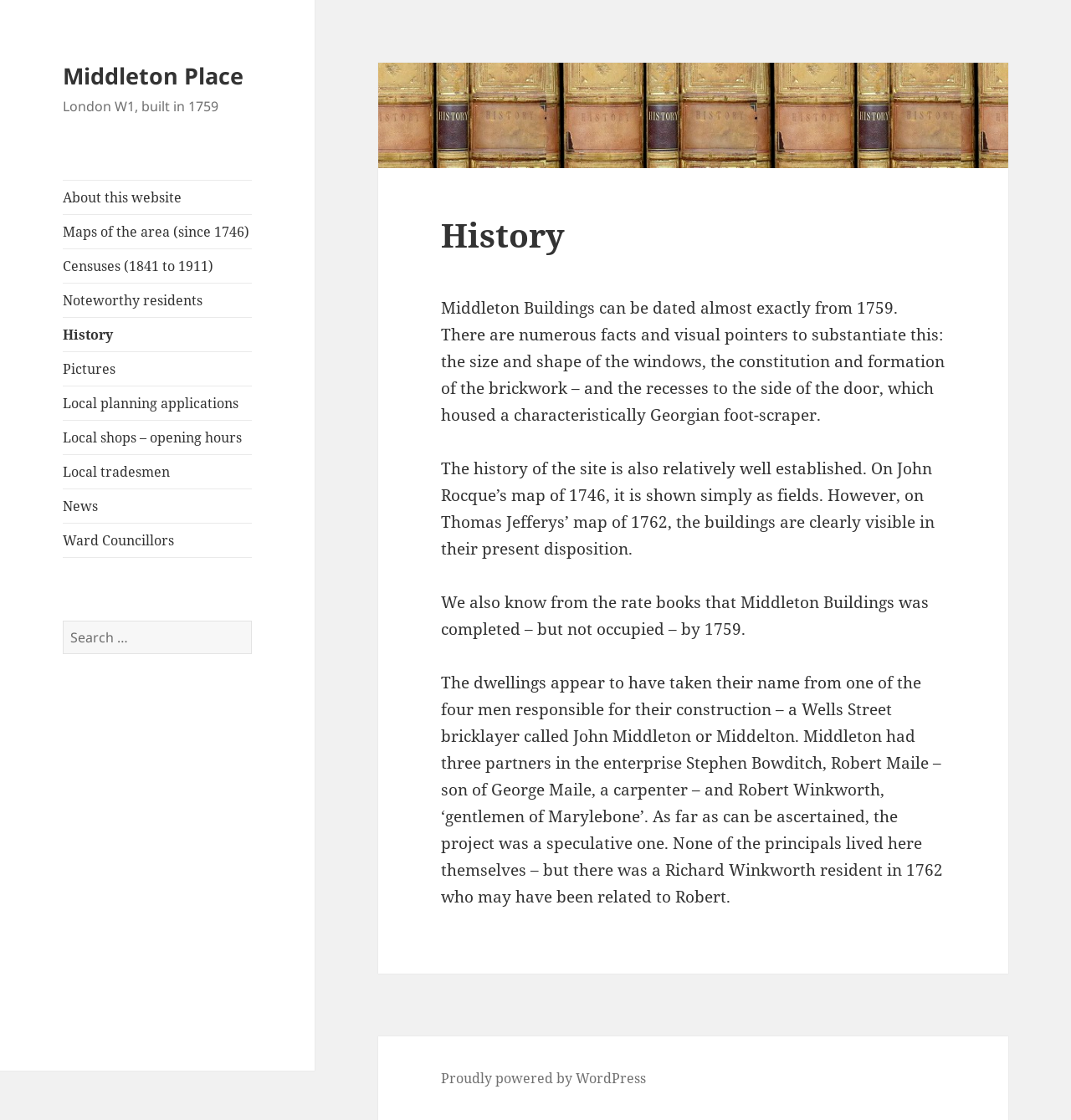Please identify the bounding box coordinates of the element that needs to be clicked to perform the following instruction: "Jump to the top of the page".

None